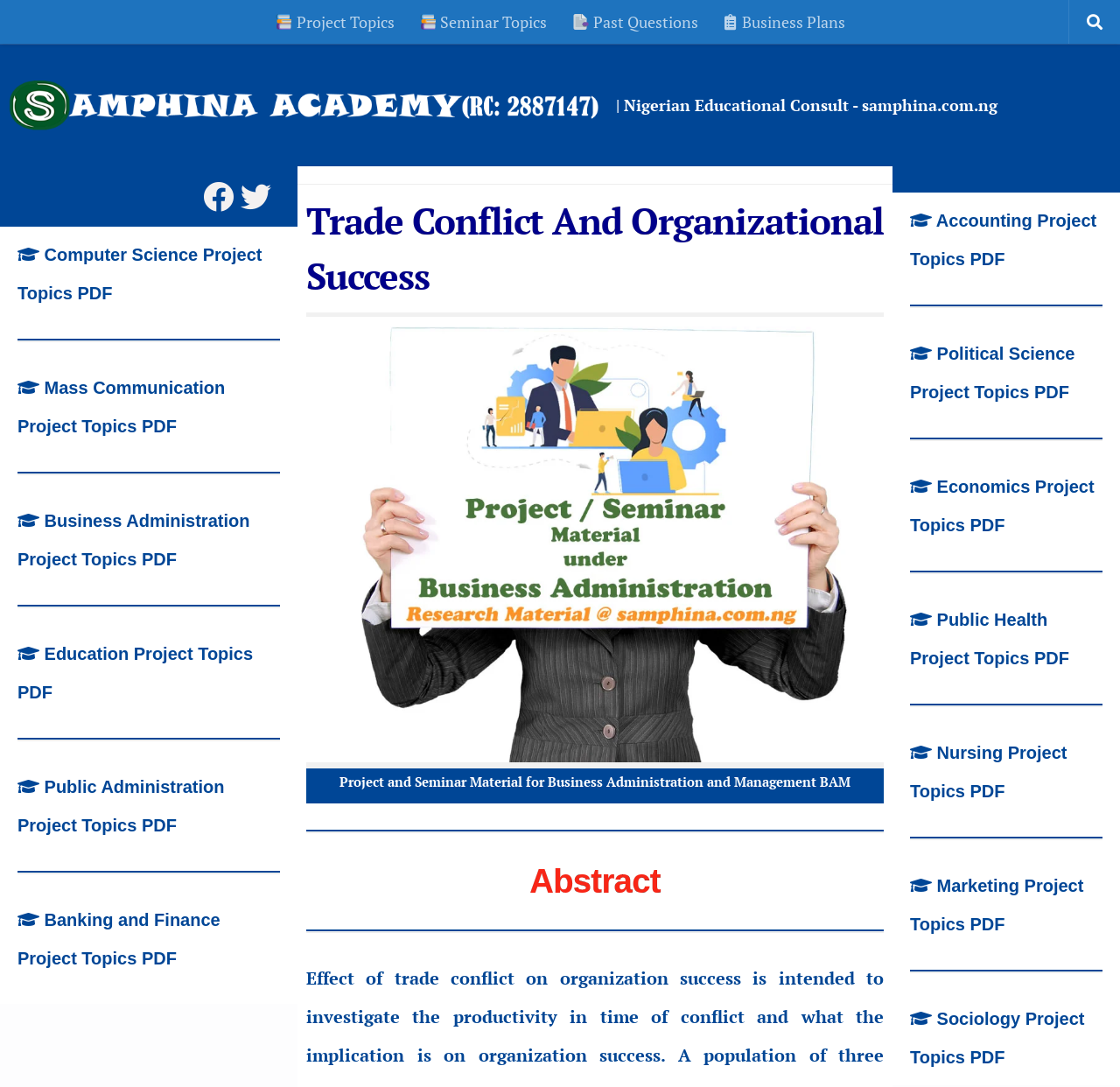Can you find the bounding box coordinates for the element that needs to be clicked to execute this instruction: "Follow us on Facebook"? The coordinates should be given as four float numbers between 0 and 1, i.e., [left, top, right, bottom].

[0.181, 0.167, 0.209, 0.195]